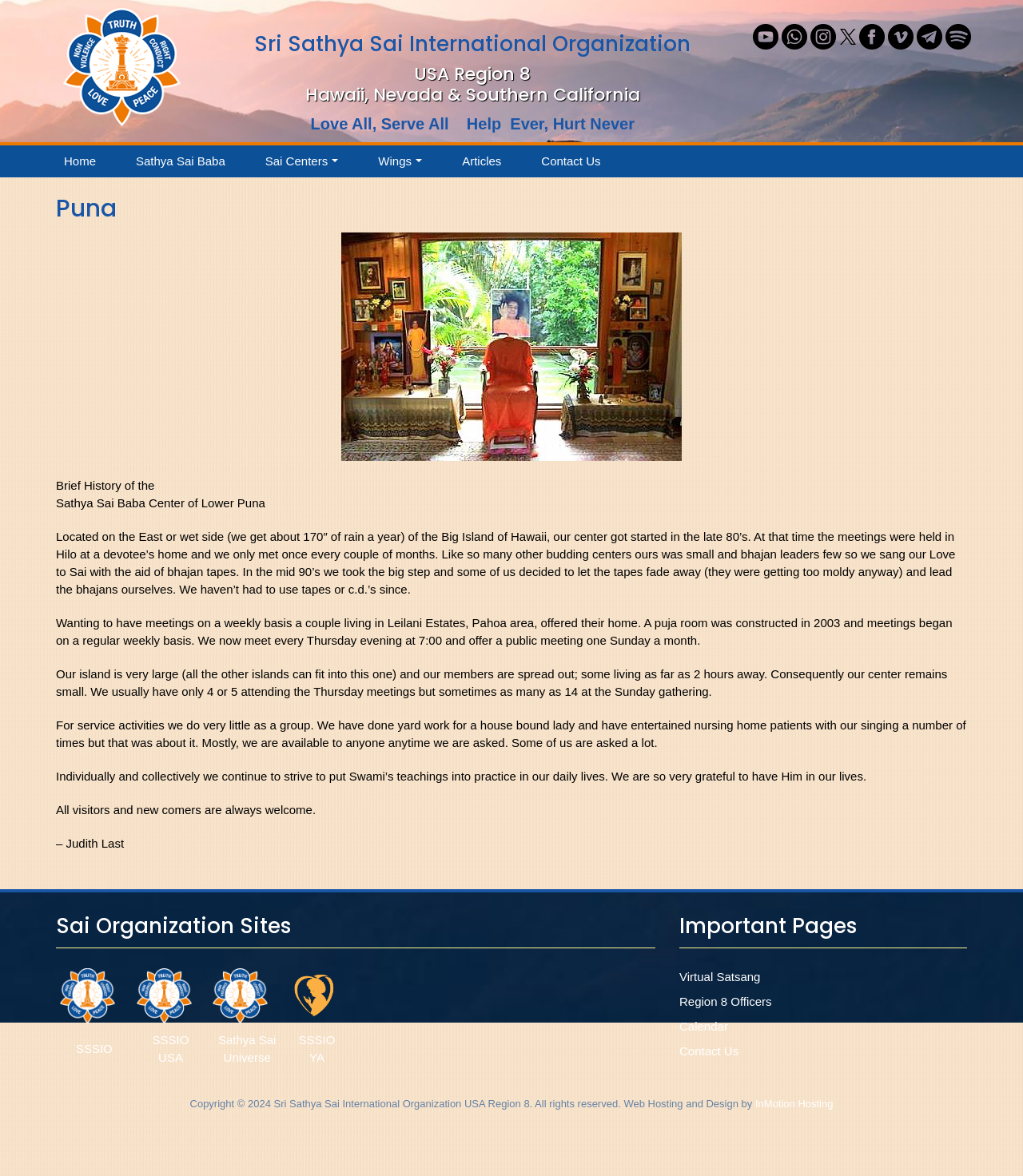Please identify the bounding box coordinates of the clickable area that will fulfill the following instruction: "Visit the Sathya Sai Baba page". The coordinates should be in the format of four float numbers between 0 and 1, i.e., [left, top, right, bottom].

[0.113, 0.124, 0.24, 0.151]